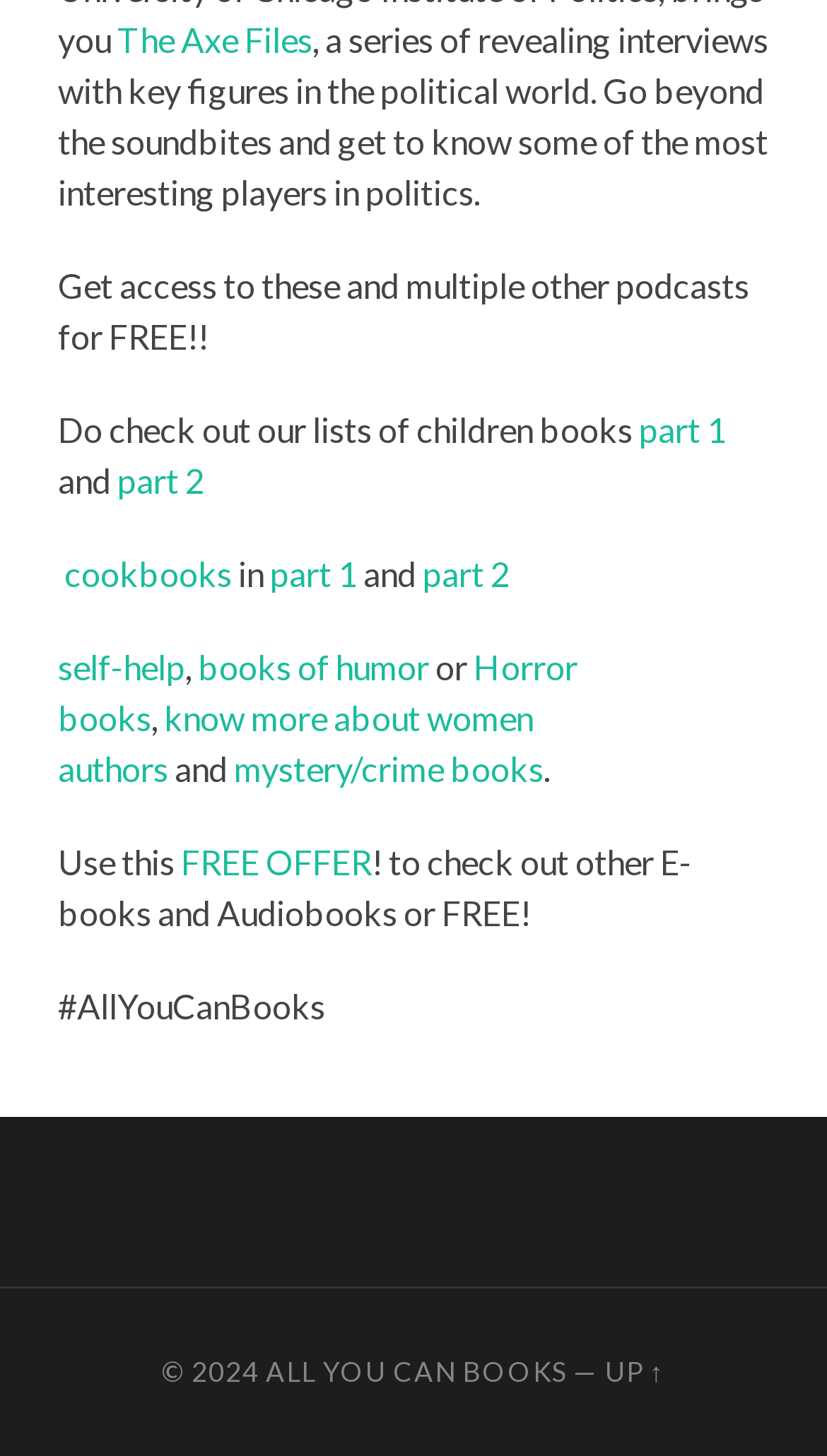Find the bounding box coordinates of the element to click in order to complete the given instruction: "Get access to free podcasts."

[0.07, 0.182, 0.906, 0.245]